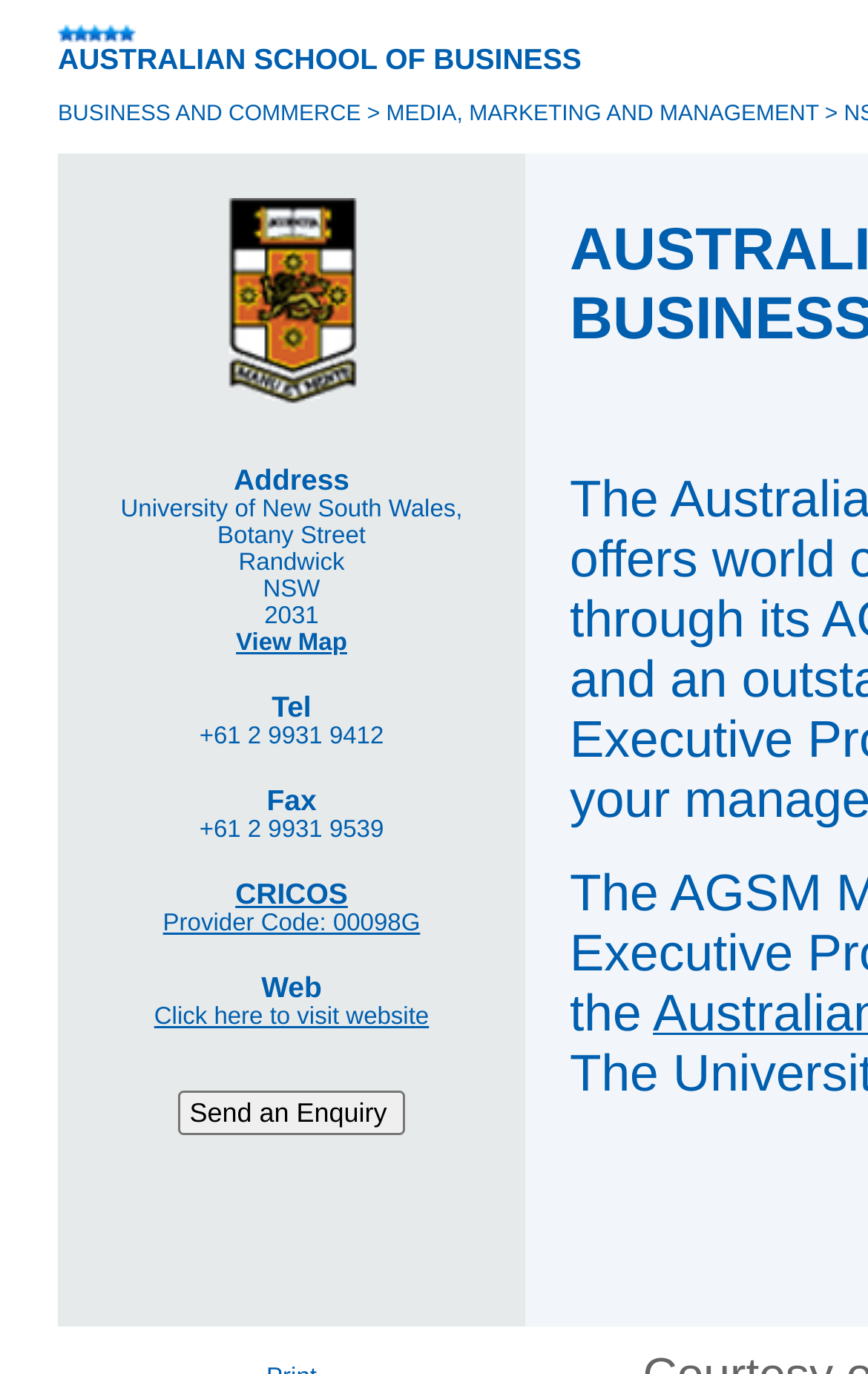Please specify the bounding box coordinates in the format (top-left x, top-left y, bottom-right x, bottom-right y), with values ranging from 0 to 1. Identify the bounding box for the UI component described as follows: name="enquire-single" value="Send an Enquiry"

[0.205, 0.794, 0.466, 0.826]